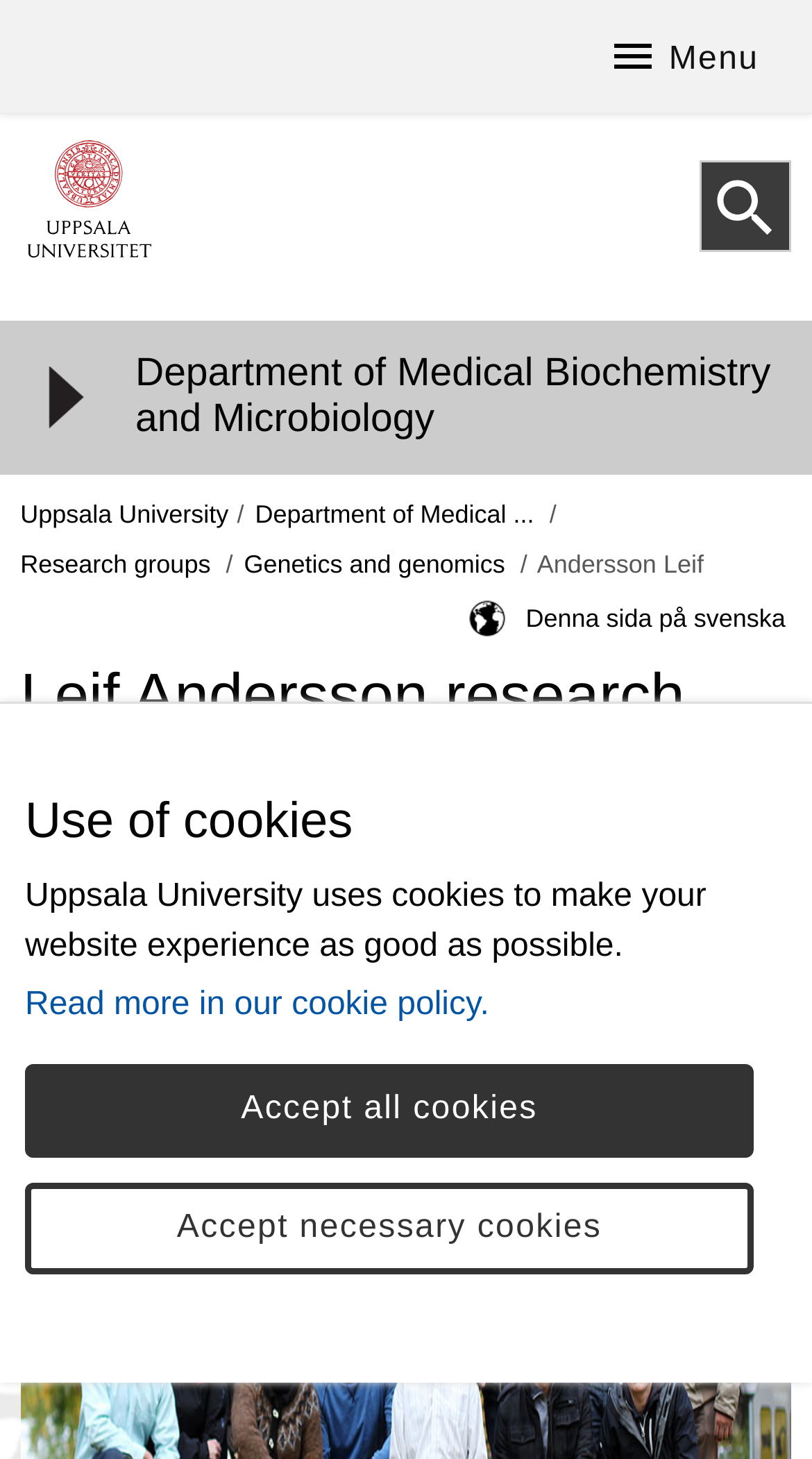Determine the bounding box coordinates of the region to click in order to accomplish the following instruction: "View research groups". Provide the coordinates as four float numbers between 0 and 1, specifically [left, top, right, bottom].

[0.025, 0.377, 0.292, 0.397]